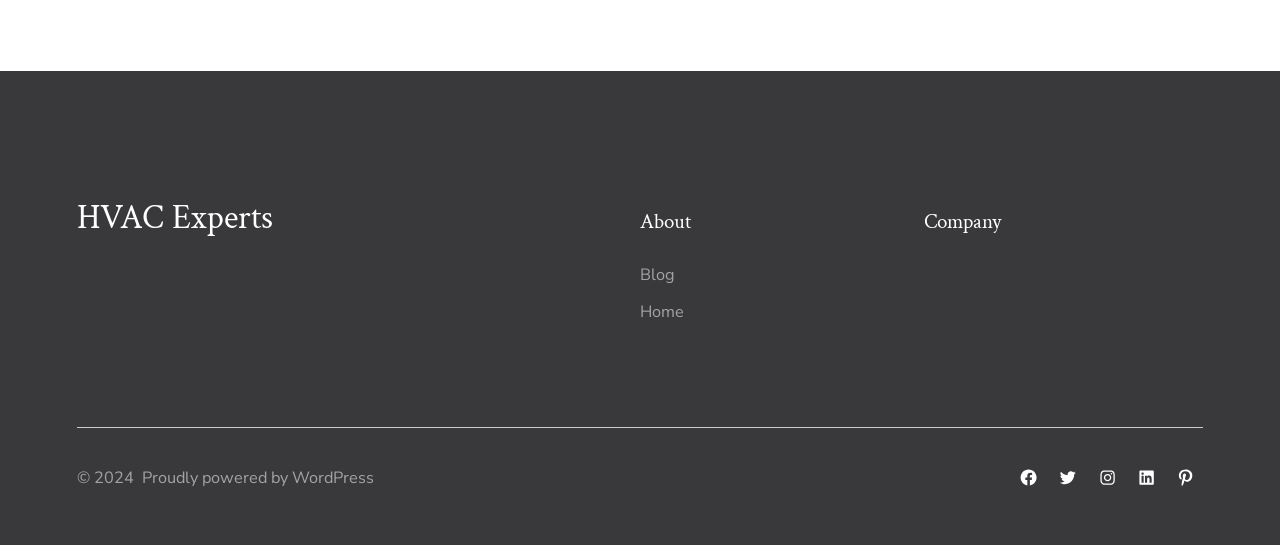Please locate the bounding box coordinates of the element that needs to be clicked to achieve the following instruction: "Subscribe to the newsletter". The coordinates should be four float numbers between 0 and 1, i.e., [left, top, right, bottom].

None